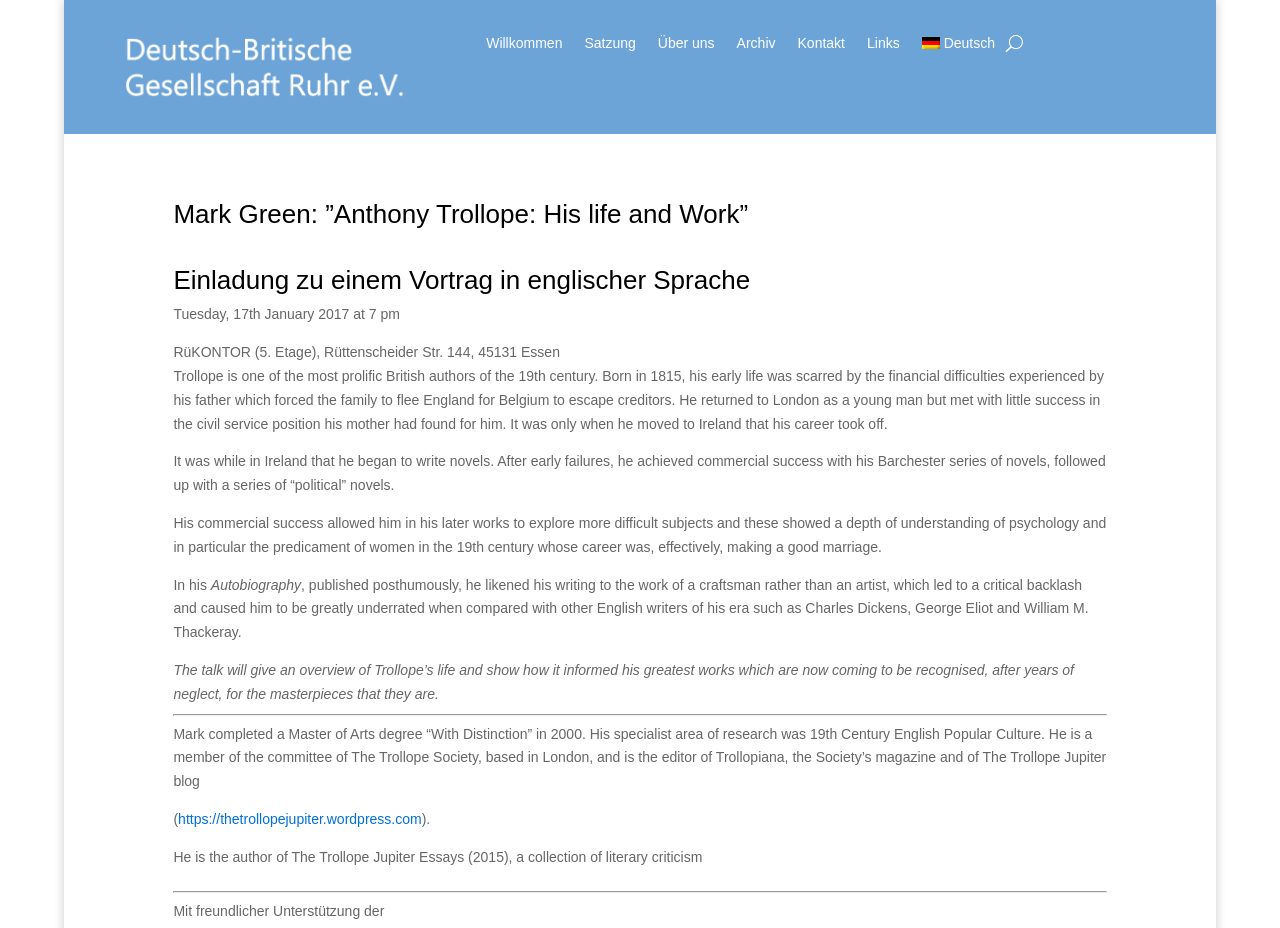Can you pinpoint the bounding box coordinates for the clickable element required for this instruction: "Click the 'Über uns' link"? The coordinates should be four float numbers between 0 and 1, i.e., [left, top, right, bottom].

[0.514, 0.039, 0.558, 0.063]